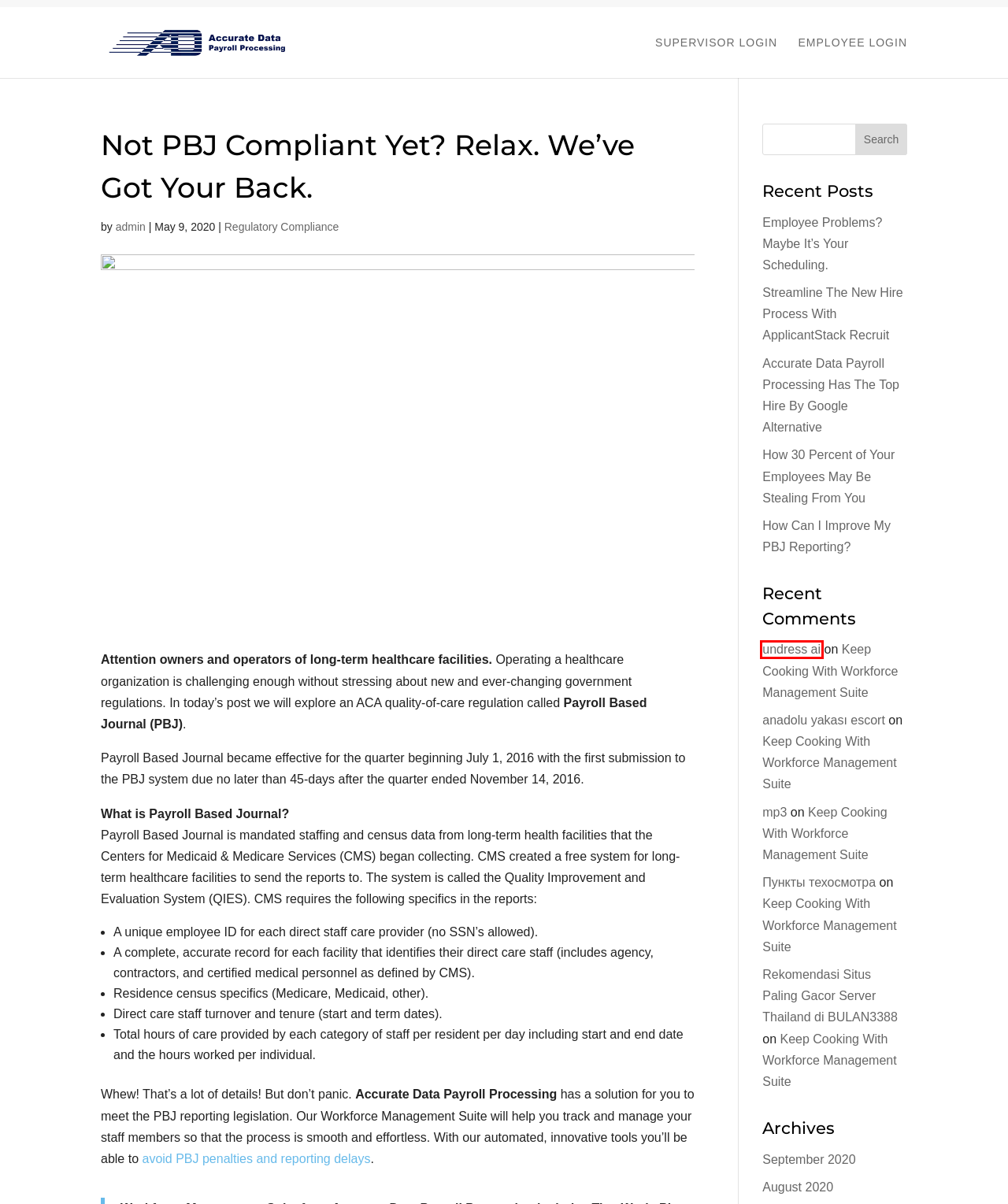Observe the webpage screenshot and focus on the red bounding box surrounding a UI element. Choose the most appropriate webpage description that corresponds to the new webpage after clicking the element in the bounding box. Here are the candidates:
A. How 30 Percent of Your Employees May Be Stealing From You | Accurate Data Payroll
B. undressed ai
C. Employee Problems? Maybe It’s Your Scheduling. | Accurate Data Payroll
D. How Can I Improve My PBJ Reporting? | Accurate Data Payroll
E. Streamline The New Hire Process With ApplicantStack Recruit | Accurate Data Payroll
F. Timekeeping Login
G. Archives | Accurate Data Payroll
H. BULAN3388: Rekomendasi Situs Paling Gacor Server Thailand! — BULAN3388

B